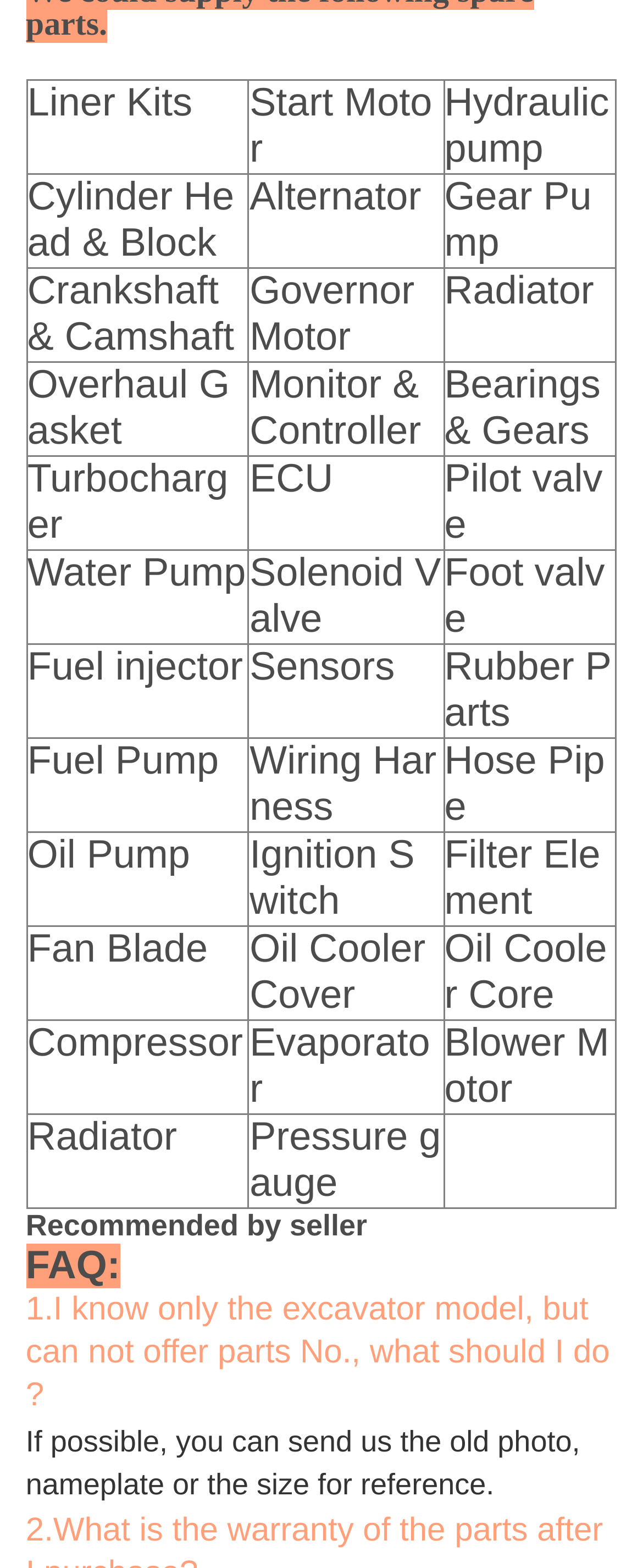Given the element description: "Overhaul Gasket", predict the bounding box coordinates of the UI element it refers to, using four float numbers between 0 and 1, i.e., [left, top, right, bottom].

[0.043, 0.232, 0.357, 0.29]